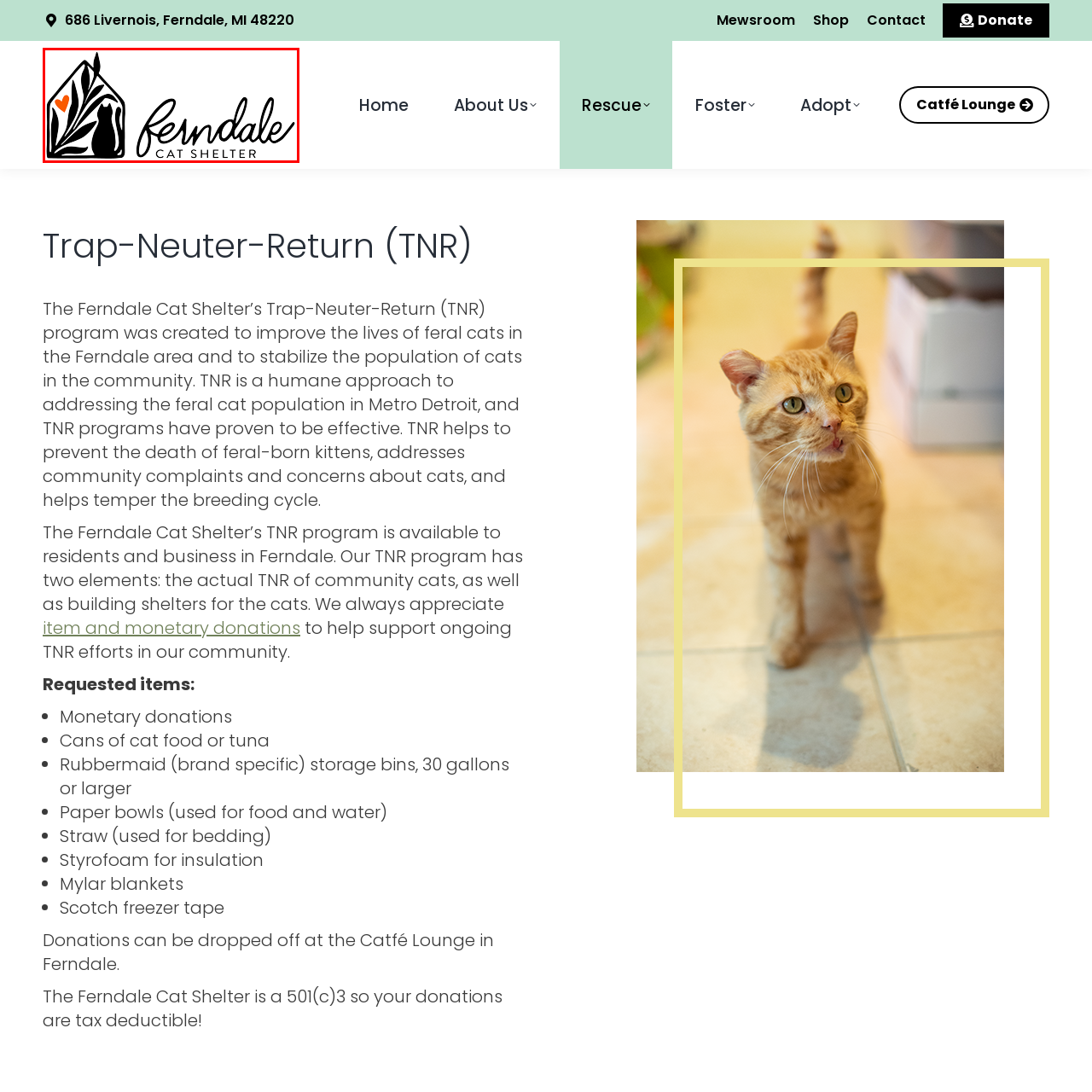What color is the heart symbol in the logo? Analyze the image within the red bounding box and give a one-word or short-phrase response.

vibrant orange